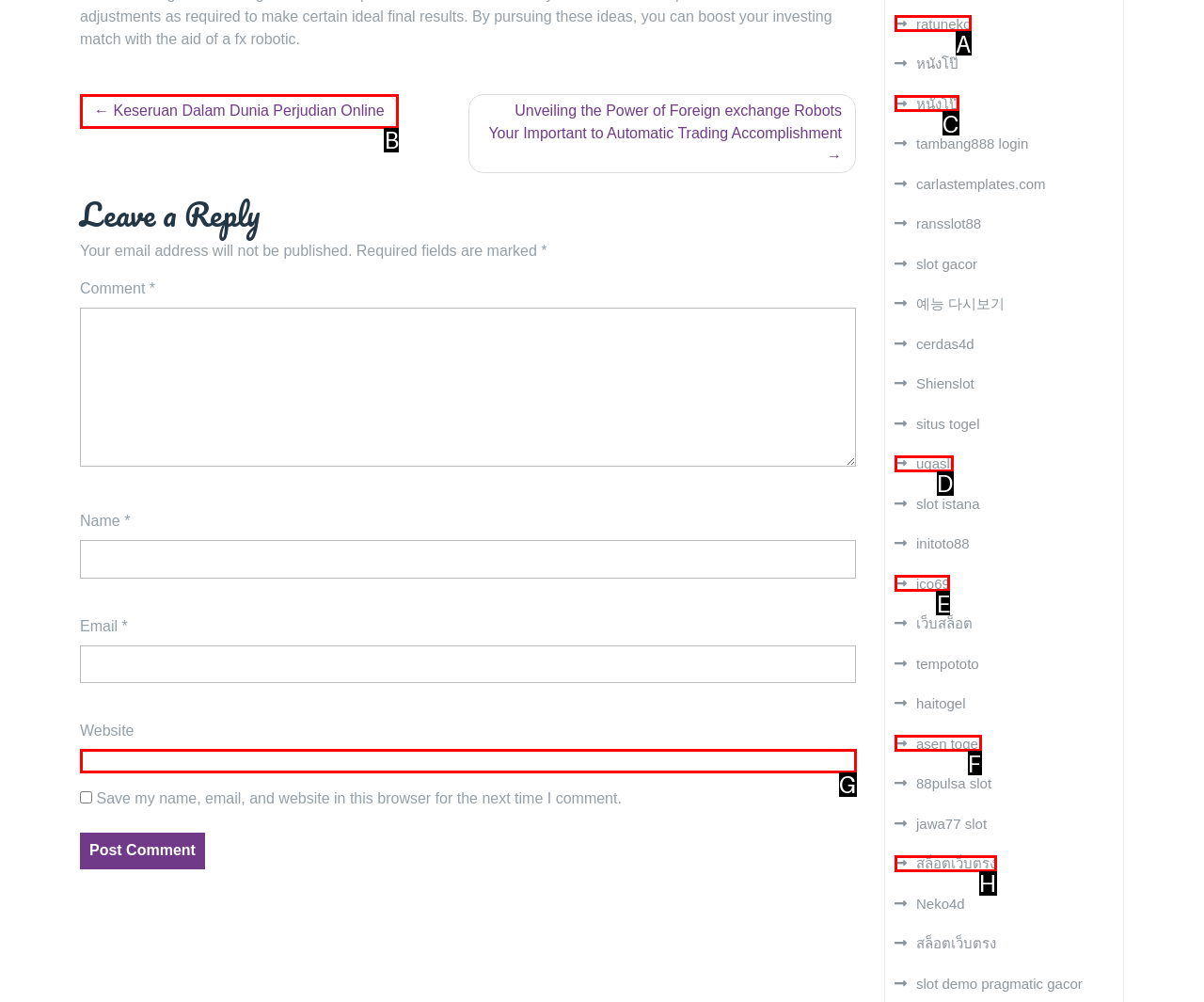Pick the HTML element that corresponds to the description: ugasli
Answer with the letter of the correct option from the given choices directly.

D